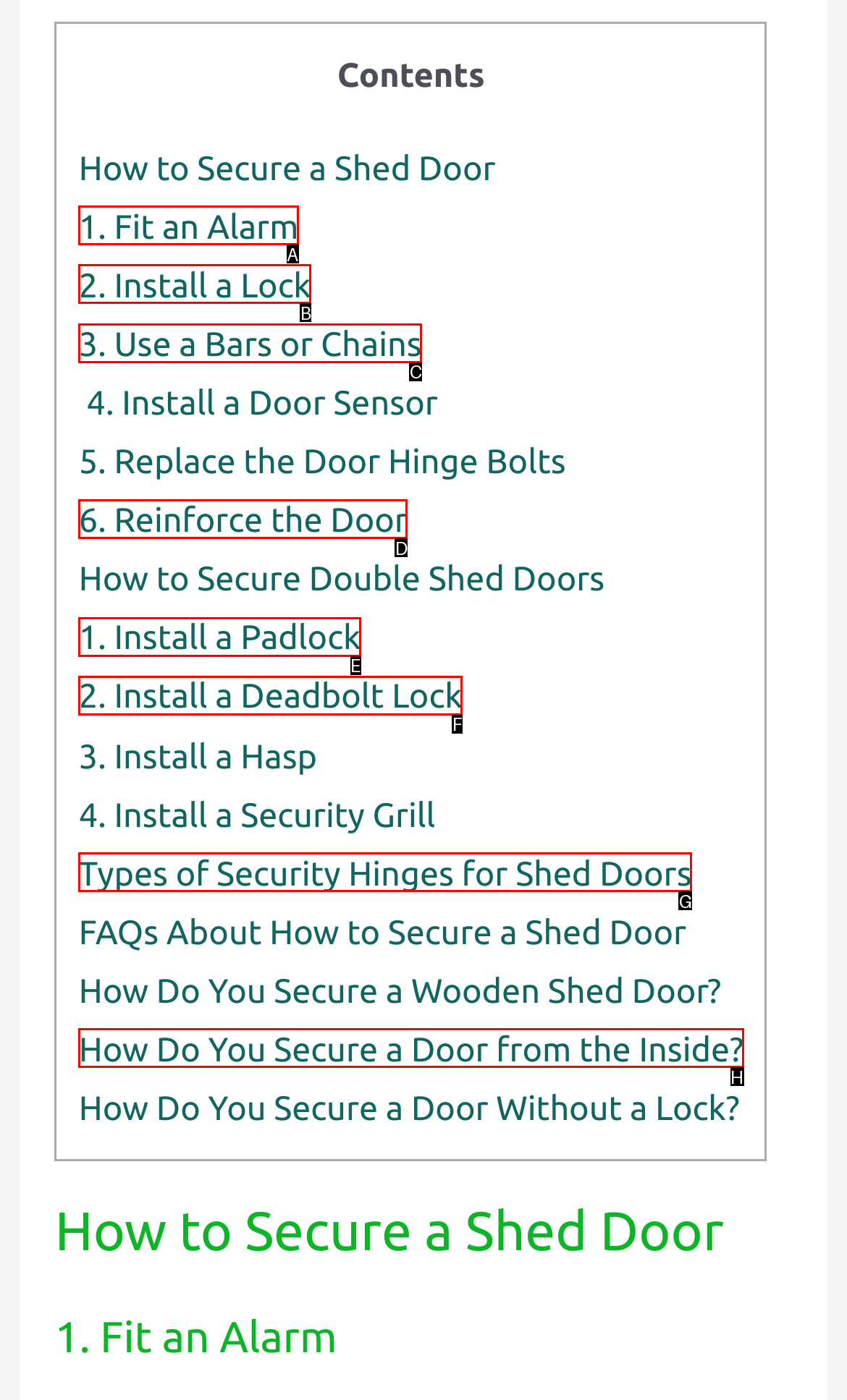Tell me the letter of the UI element to click in order to accomplish the following task: Explore 'Types of Security Hinges for Shed Doors'
Answer with the letter of the chosen option from the given choices directly.

G